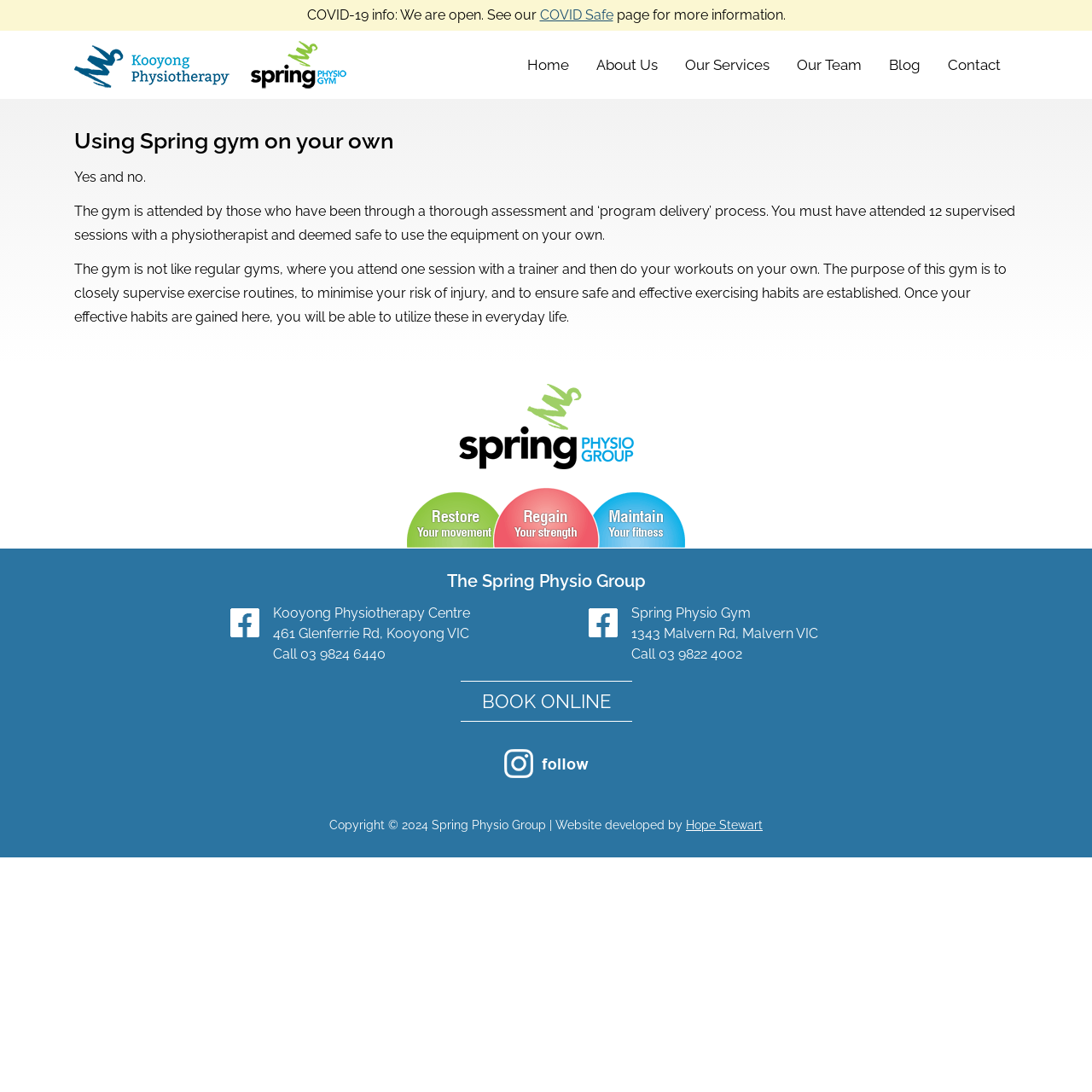Pinpoint the bounding box coordinates of the clickable element needed to complete the instruction: "Visit spring physio group". The coordinates should be provided as four float numbers between 0 and 1: [left, top, right, bottom].

[0.068, 0.034, 0.318, 0.088]